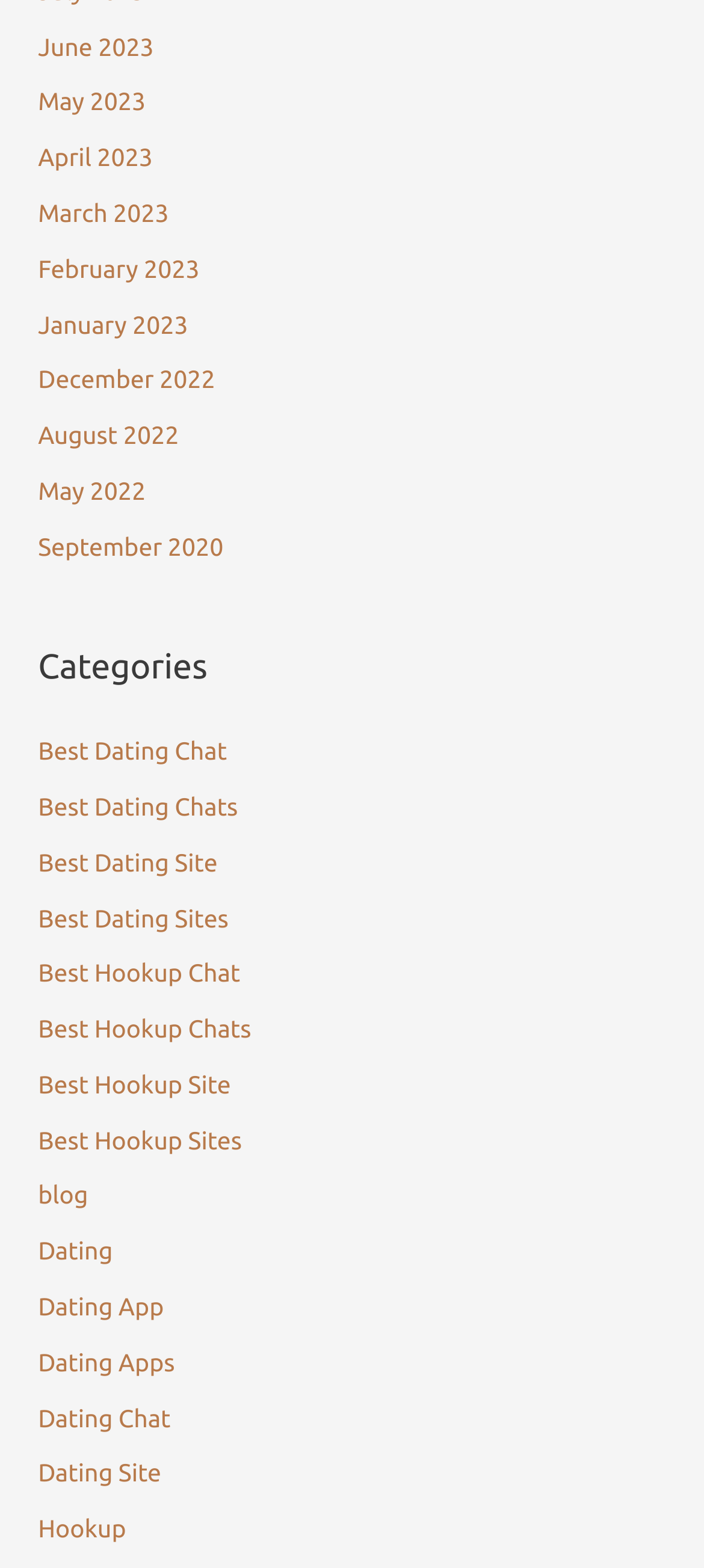Please identify the bounding box coordinates of the area that needs to be clicked to fulfill the following instruction: "view August 2023."

None